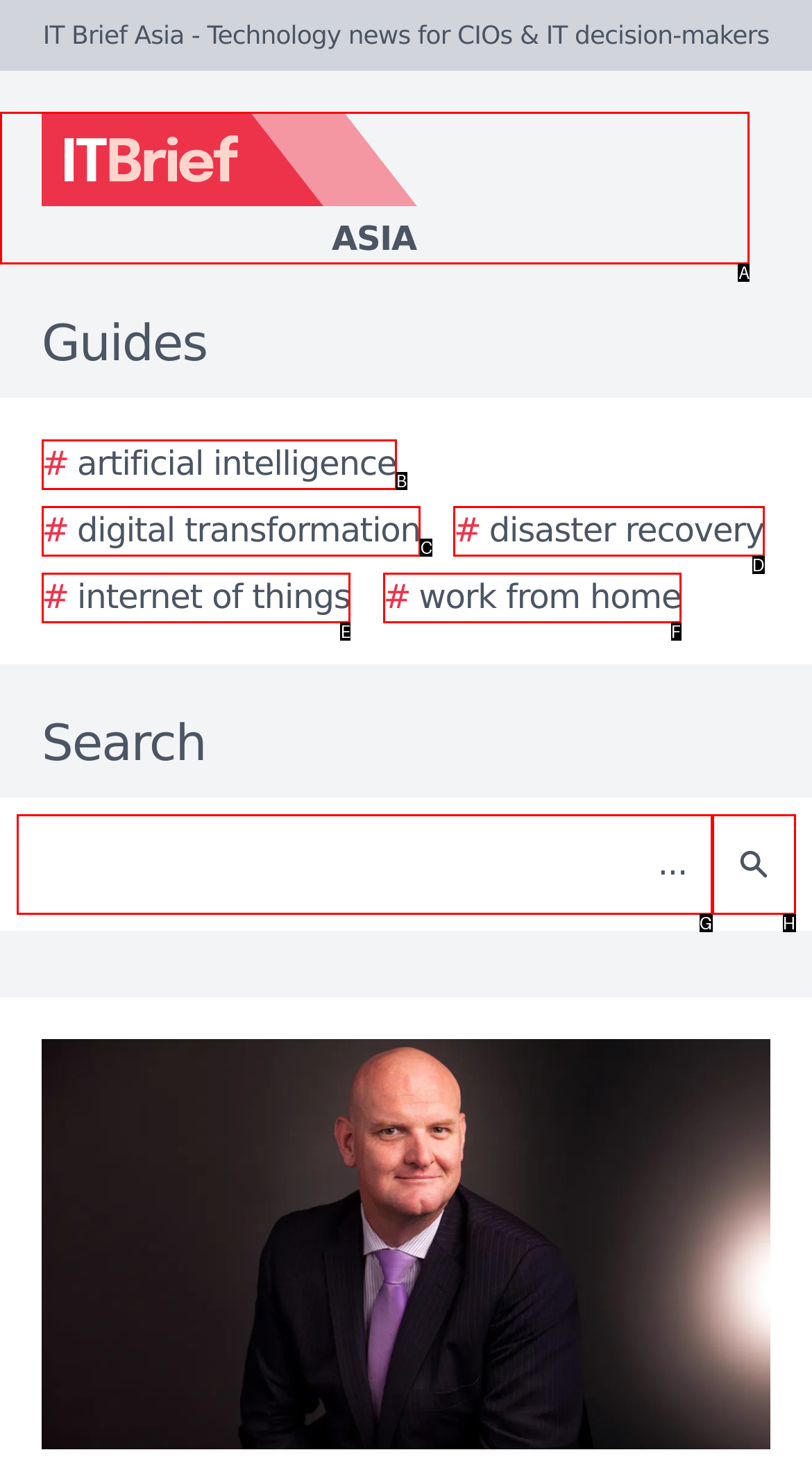Identify the correct letter of the UI element to click for this task: Click on the IT Brief Asia logo
Respond with the letter from the listed options.

A